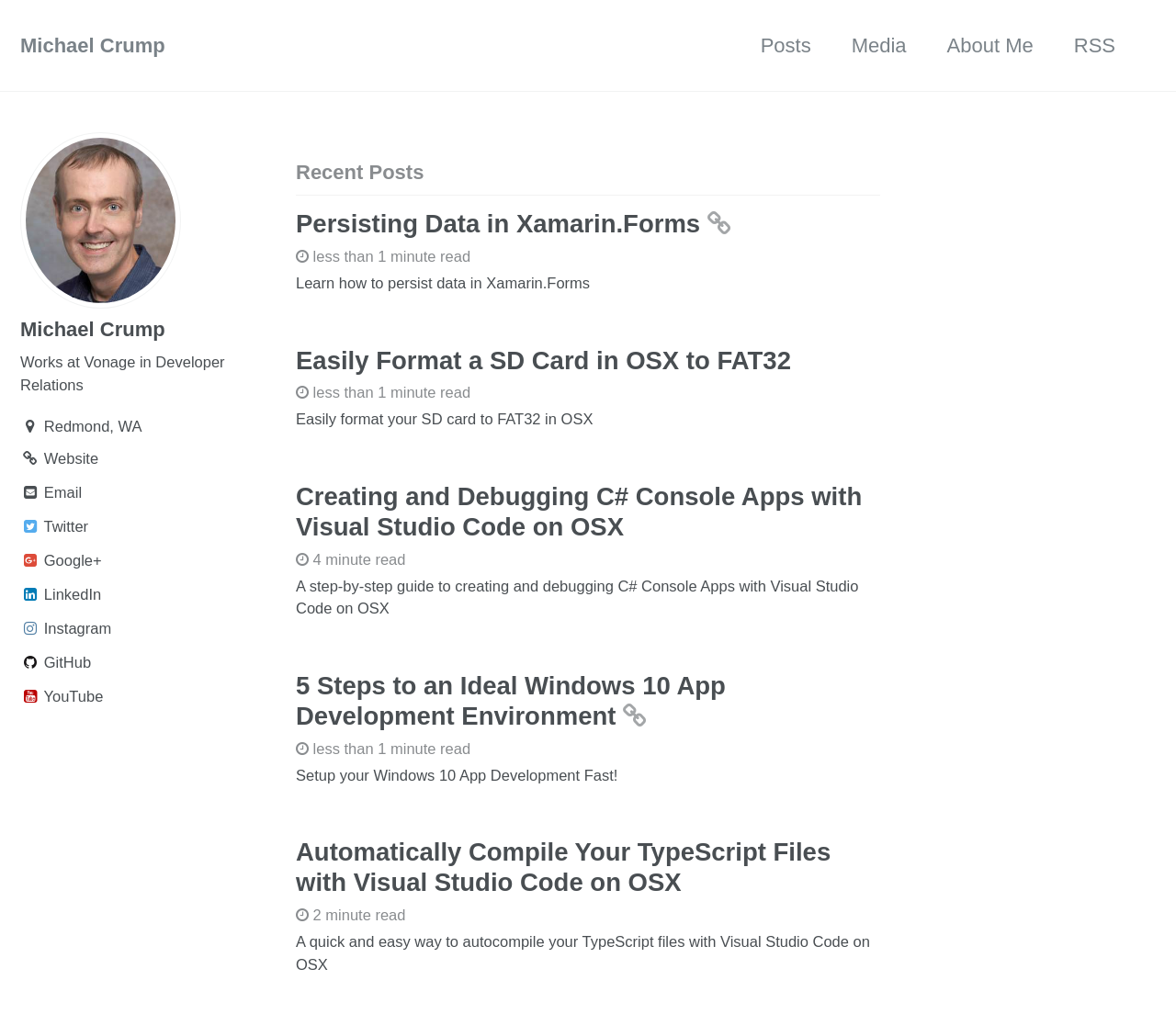What is the name of the blog owner?
Give a one-word or short-phrase answer derived from the screenshot.

Michael Crump